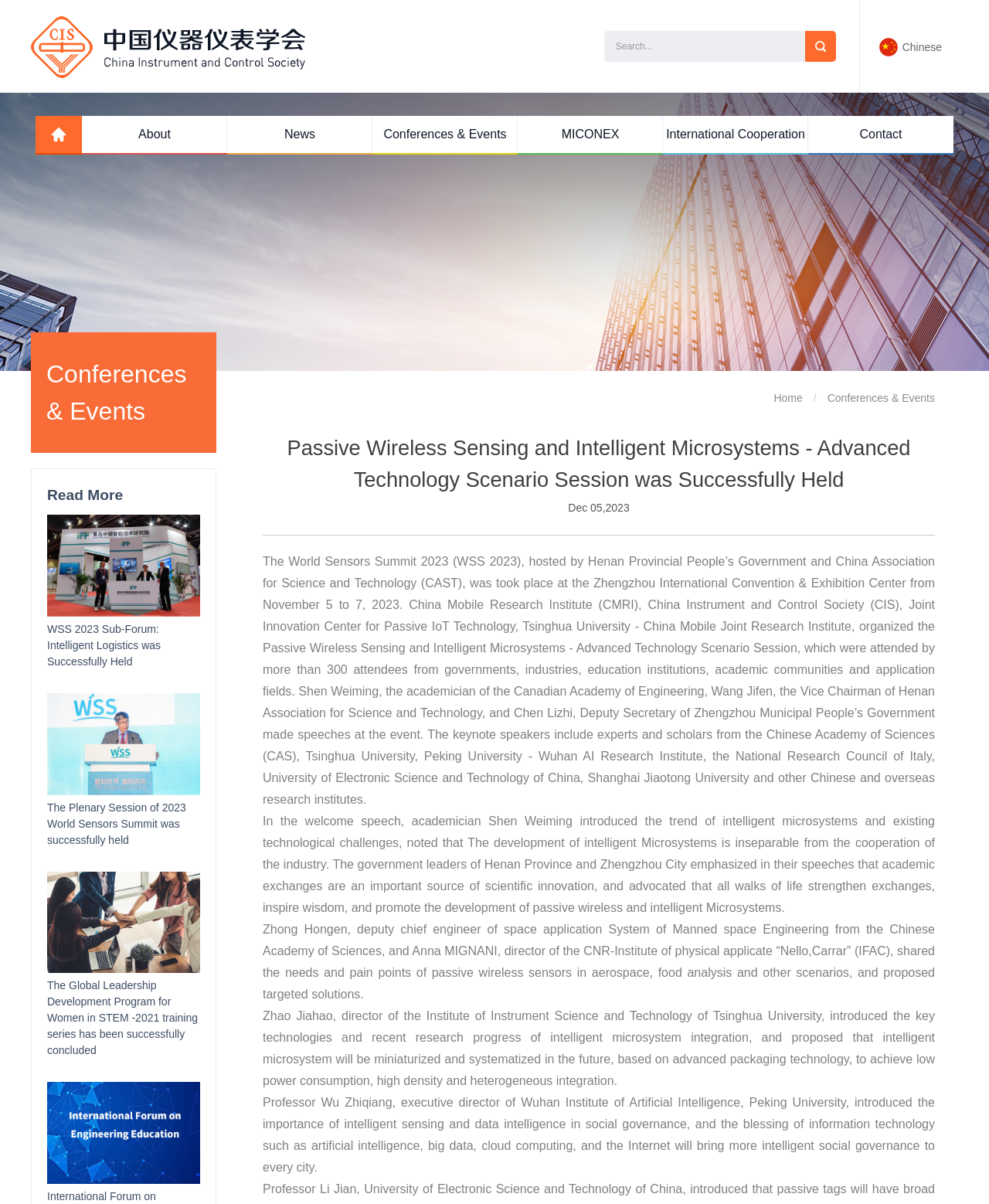Use a single word or phrase to answer the following:
How many images are there in the article?

4